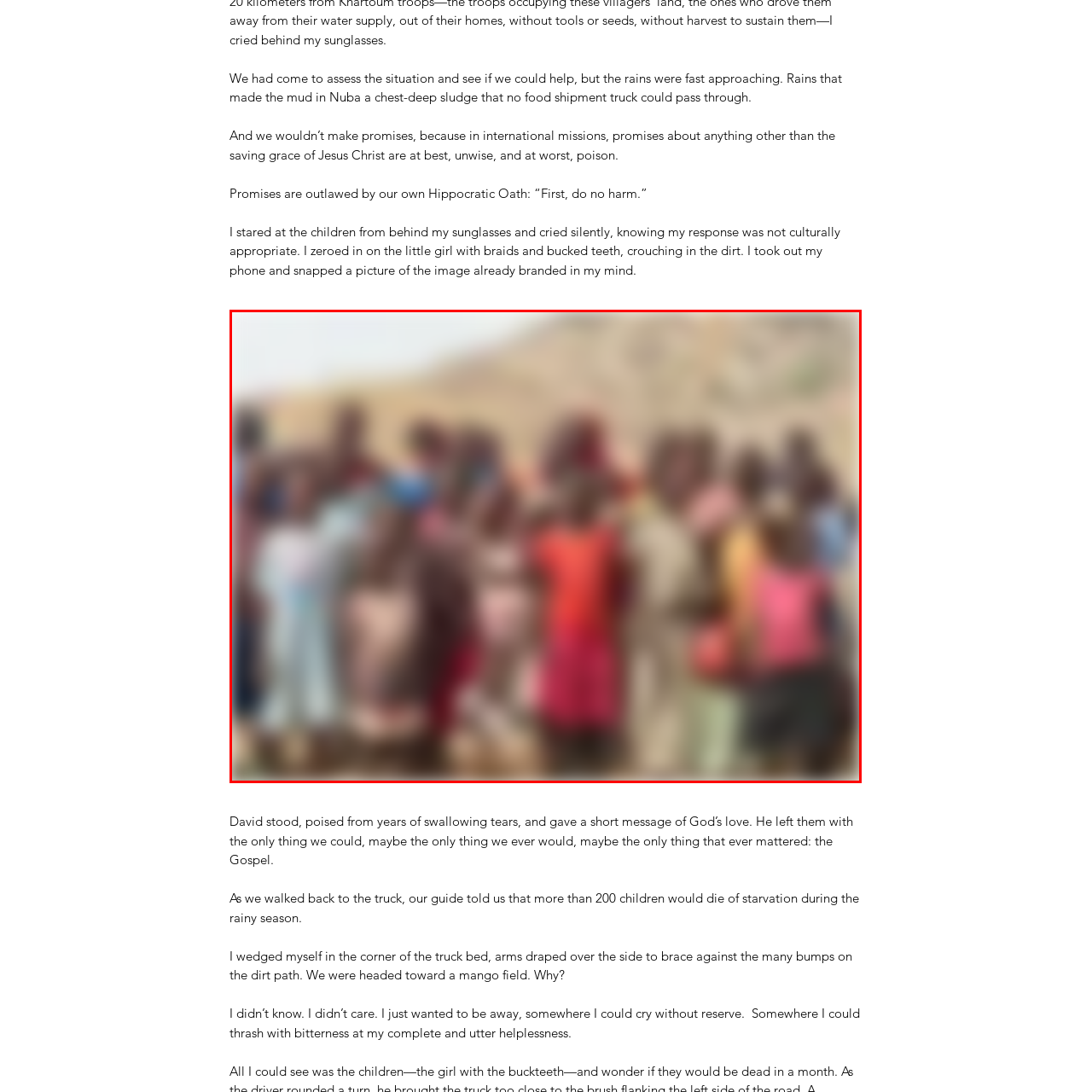What do the children's faces tell?  
Concentrate on the image marked with the red box and respond with a detailed answer that is fully based on the content of the image.

According to the caption, 'each child's face tells a story', implying that their facial expressions convey their individual experiences and emotions.